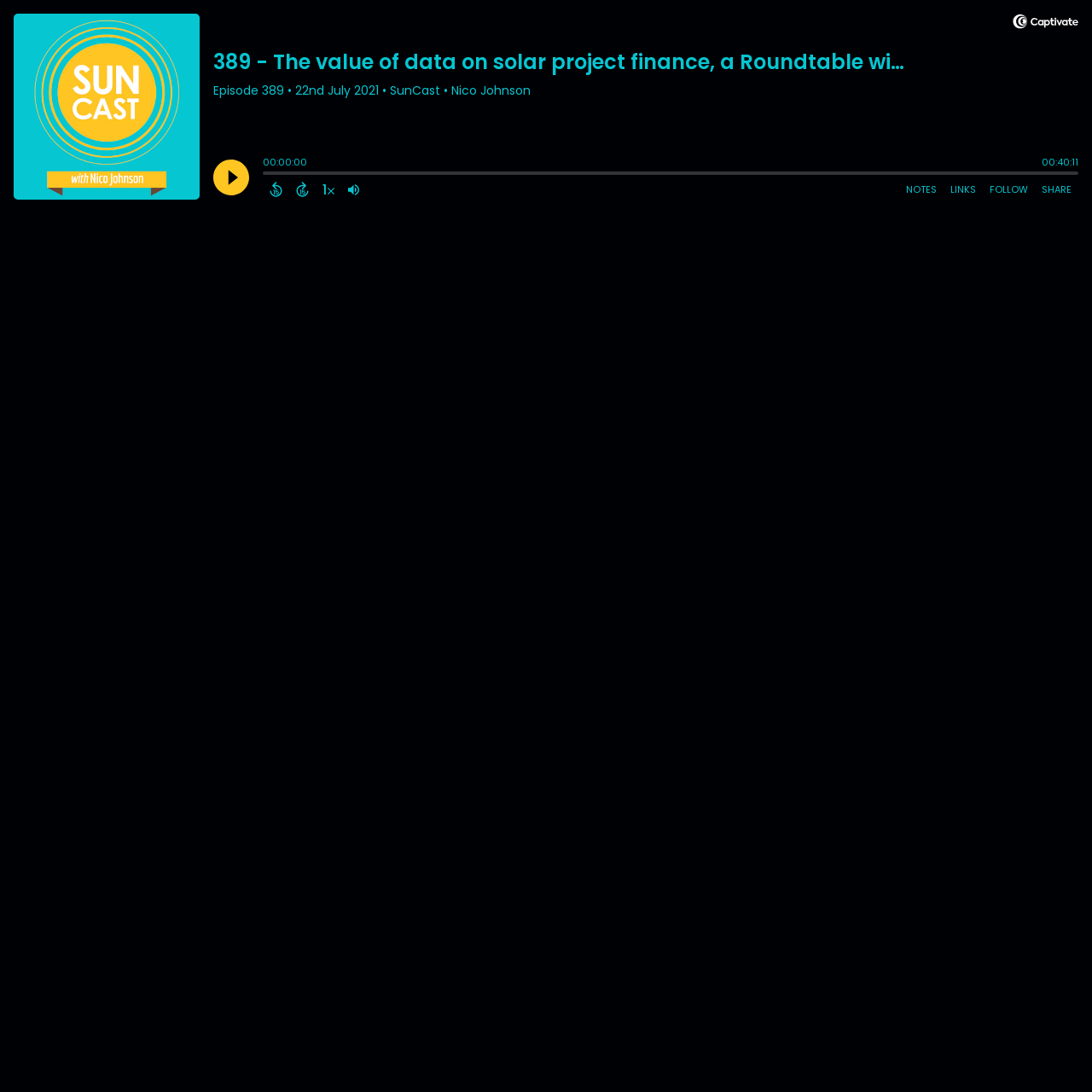How long is the current podcast episode?
Answer the question based on the image using a single word or a brief phrase.

00:40:11